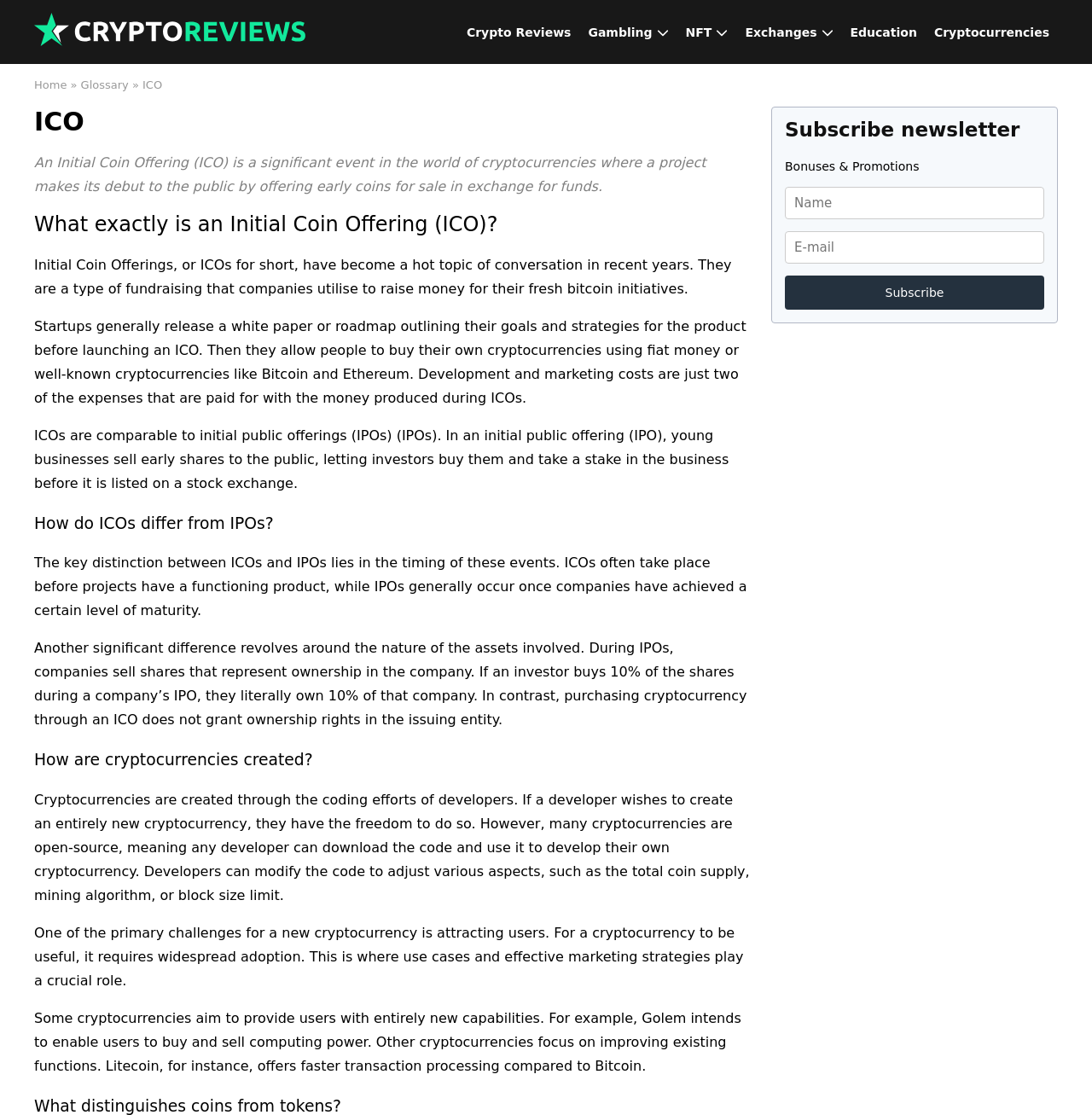Describe all visible elements and their arrangement on the webpage.

The webpage is about Initial Coin Offerings (ICOs) and cryptocurrencies. At the top left corner, there is a logo of "Crypto Reviews" with a link to the homepage. Next to the logo, there are links to "Home" and "Glossary". 

Below the navigation links, there is a heading "ICO" followed by a detailed description of what an ICO is. The description explains that an ICO is a significant event in the world of cryptocurrencies where a project makes its debut to the public by offering early coins for sale in exchange for funds.

The webpage then delves deeper into the topic, with headings such as "What exactly is an Initial Coin Offering (ICO)?", "How do ICOs differ from IPOs?", and "How are cryptocurrencies created?". Each section provides a detailed explanation of the topic, with multiple paragraphs of text.

On the right side of the page, there is a complementary section with a newsletter subscription form. The form has fields for "Nombre" and "Email" and a "Suscribirme" button. Above the form, there are links to "Subscribe newsletter" and "Bonuses & Promotions".

Overall, the webpage is a informative resource about ICOs and cryptocurrencies, with a focus on educating readers about the topic.